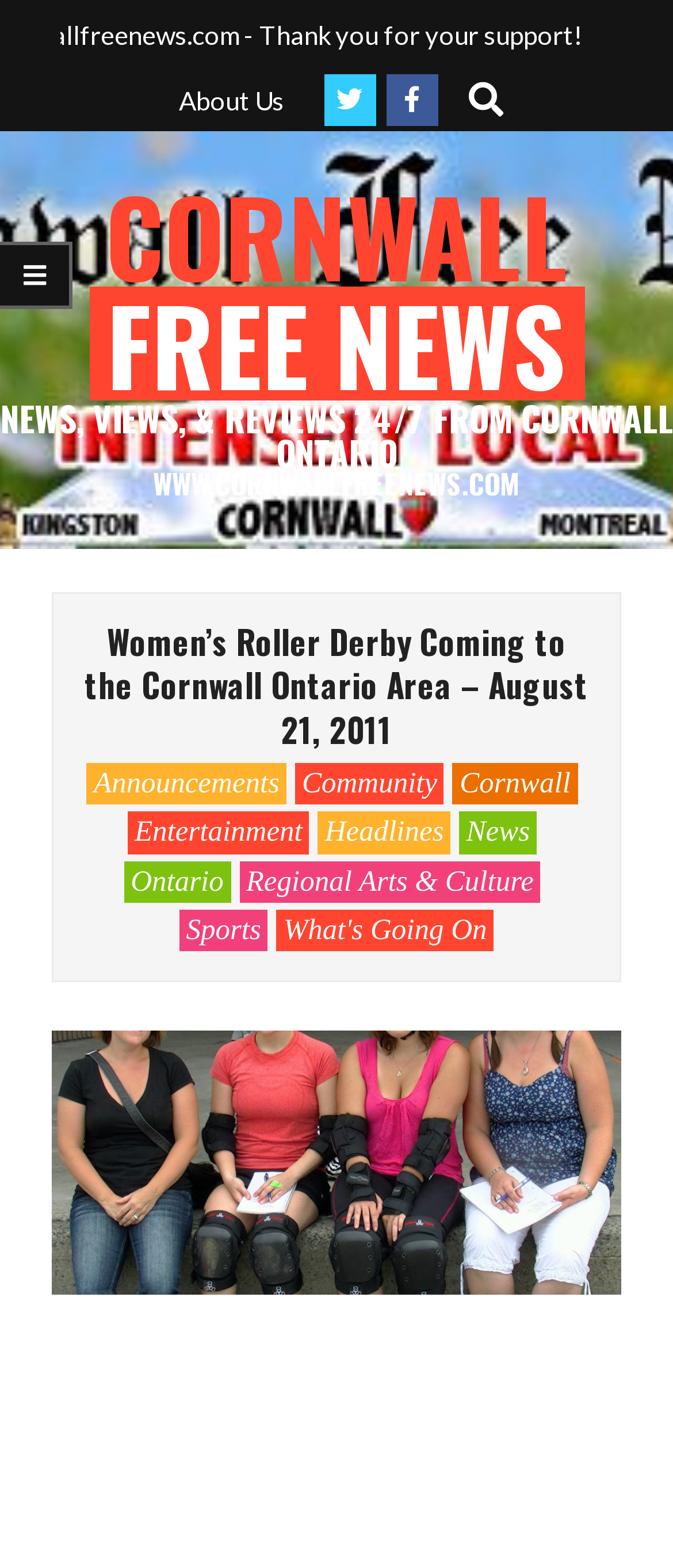What is the first category in the news section?
Provide an in-depth answer to the question, covering all aspects.

I looked at the links under the main heading and found that the first category in the news section is 'Announcements', followed by 'Community', 'Cornwall', and so on.